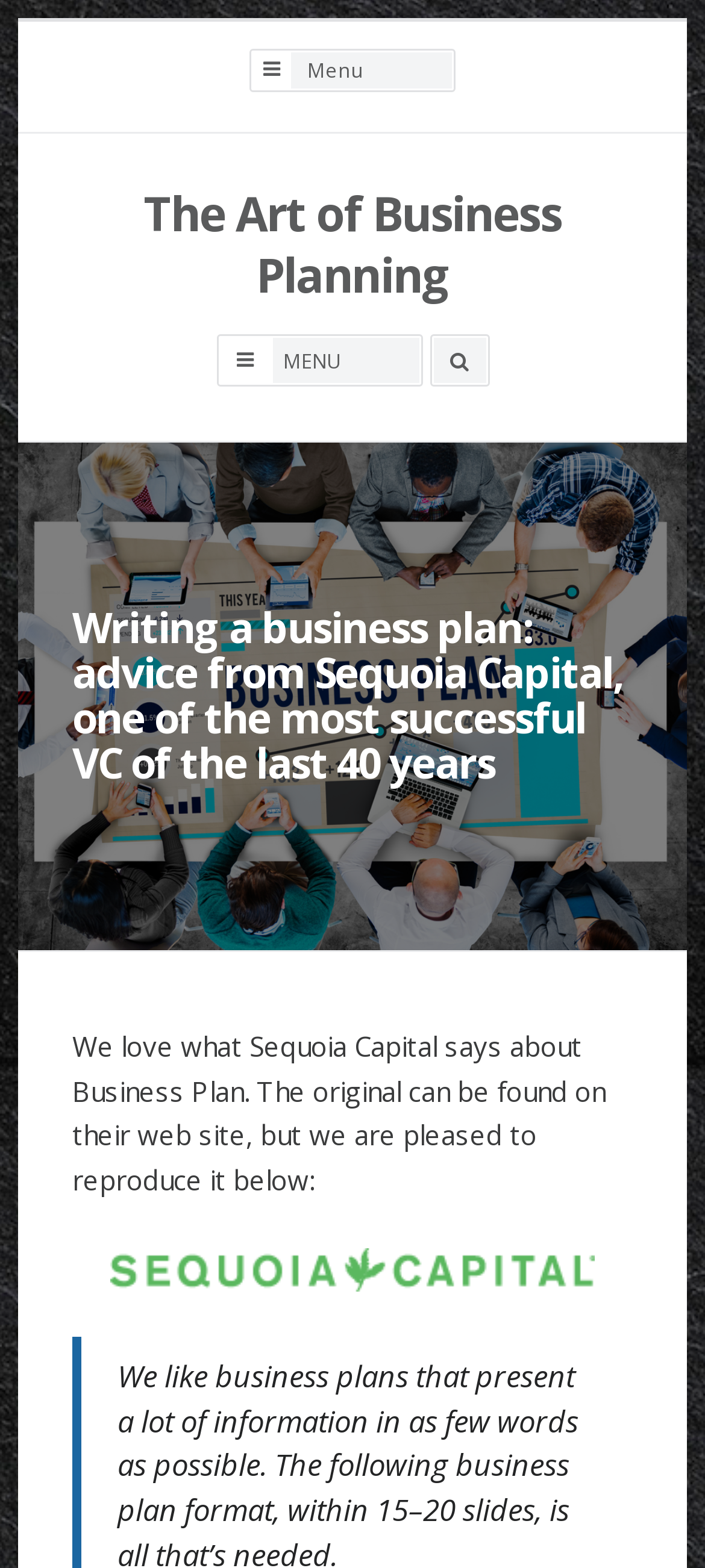Identify the bounding box coordinates for the UI element described as follows: "The Art of Business Planning". Ensure the coordinates are four float numbers between 0 and 1, formatted as [left, top, right, bottom].

[0.204, 0.115, 0.796, 0.196]